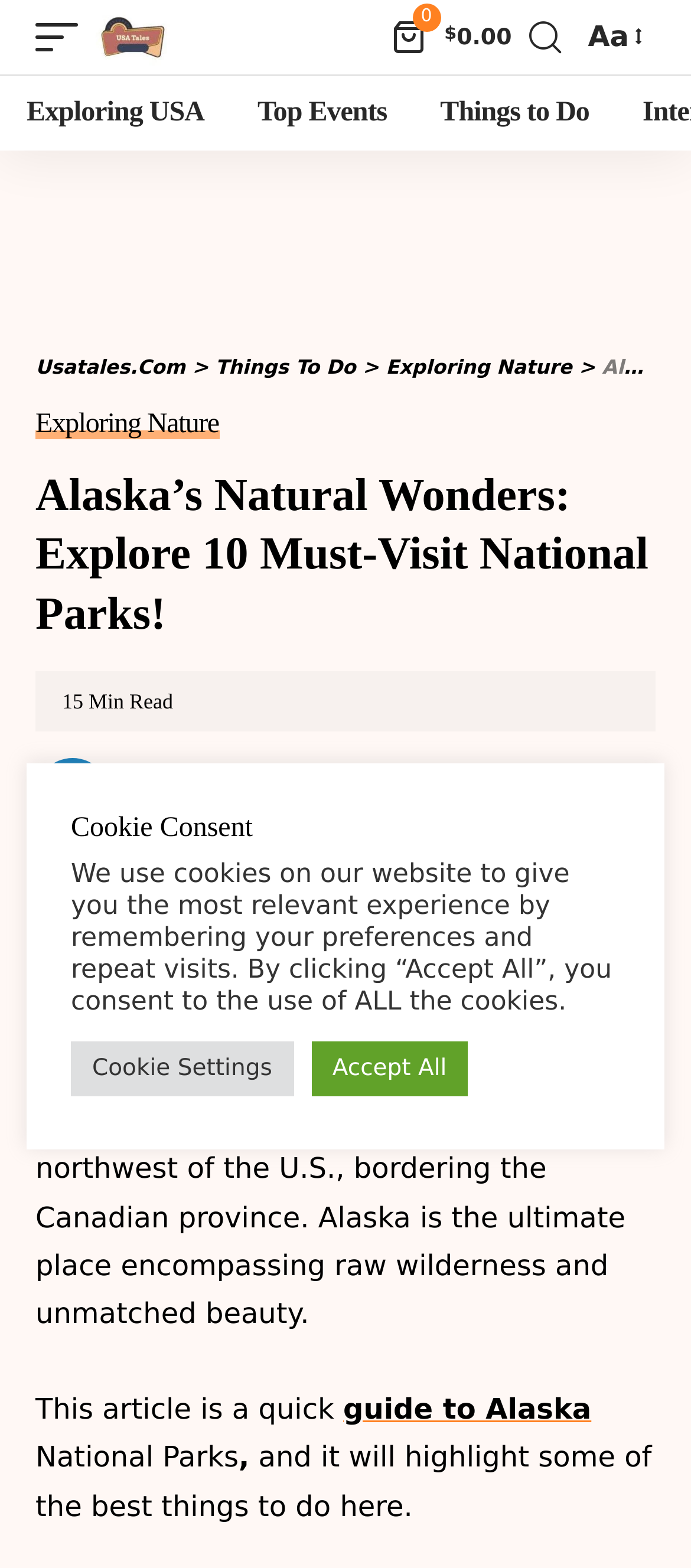Please specify the coordinates of the bounding box for the element that should be clicked to carry out this instruction: "read about Alaska National Parks". The coordinates must be four float numbers between 0 and 1, formatted as [left, top, right, bottom].

[0.497, 0.899, 0.856, 0.921]